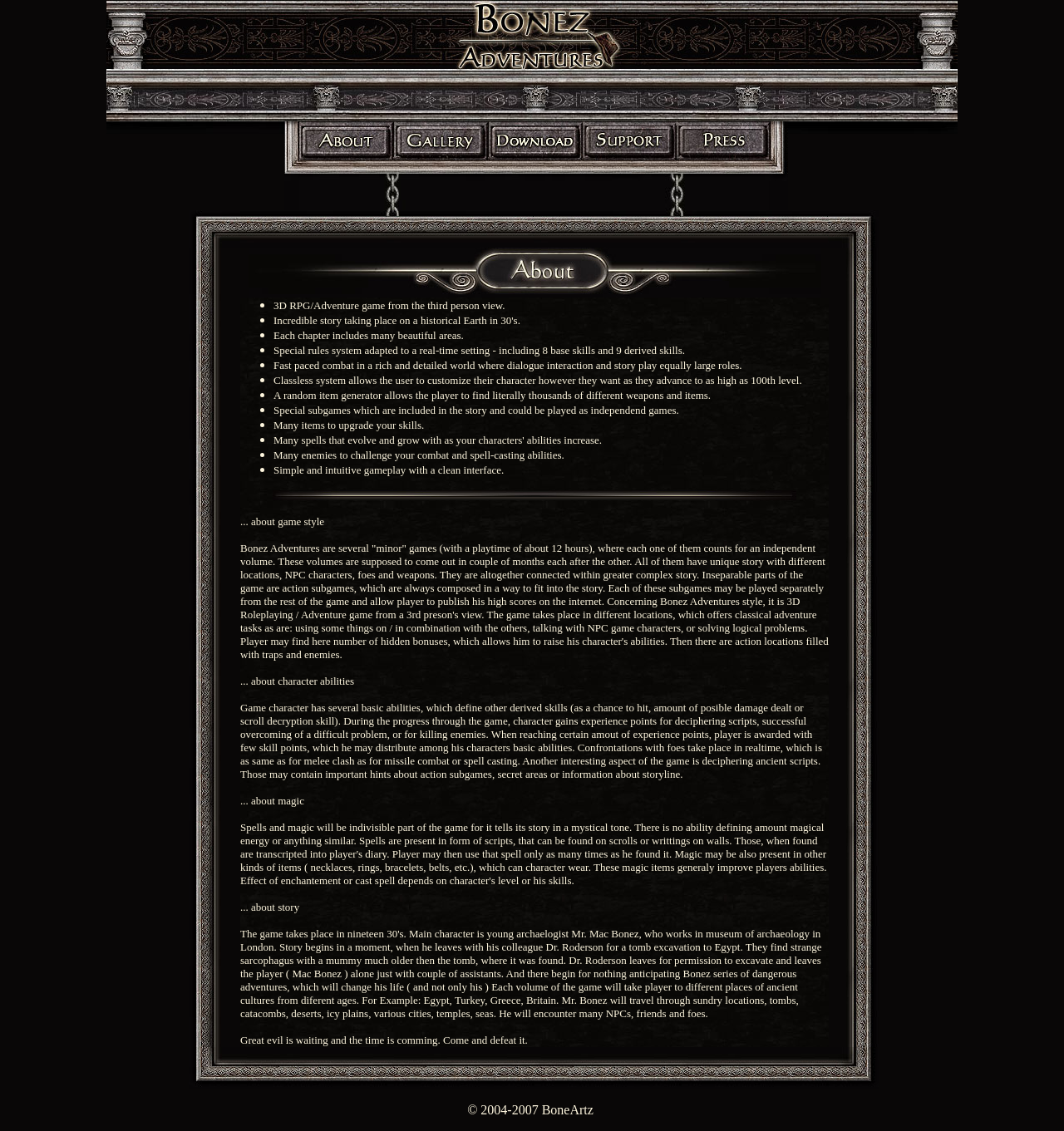How many base skills are in the game?
Please provide a comprehensive answer based on the contents of the image.

According to the game description, the game has a special rules system adapted to a real-time setting, including 8 base skills and 9 derived skills.